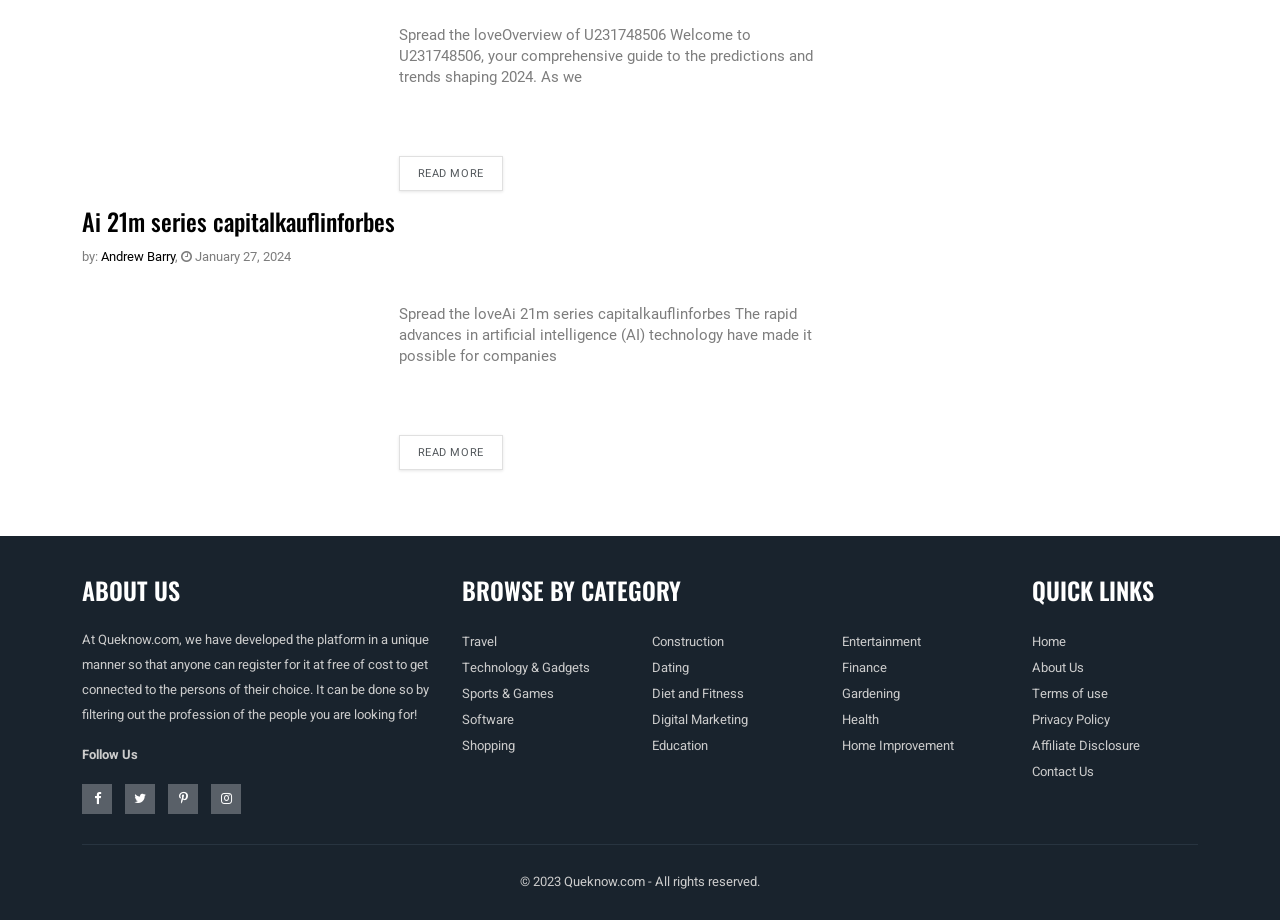Determine the bounding box coordinates for the region that must be clicked to execute the following instruction: "Contact Us".

[0.806, 0.829, 0.855, 0.849]